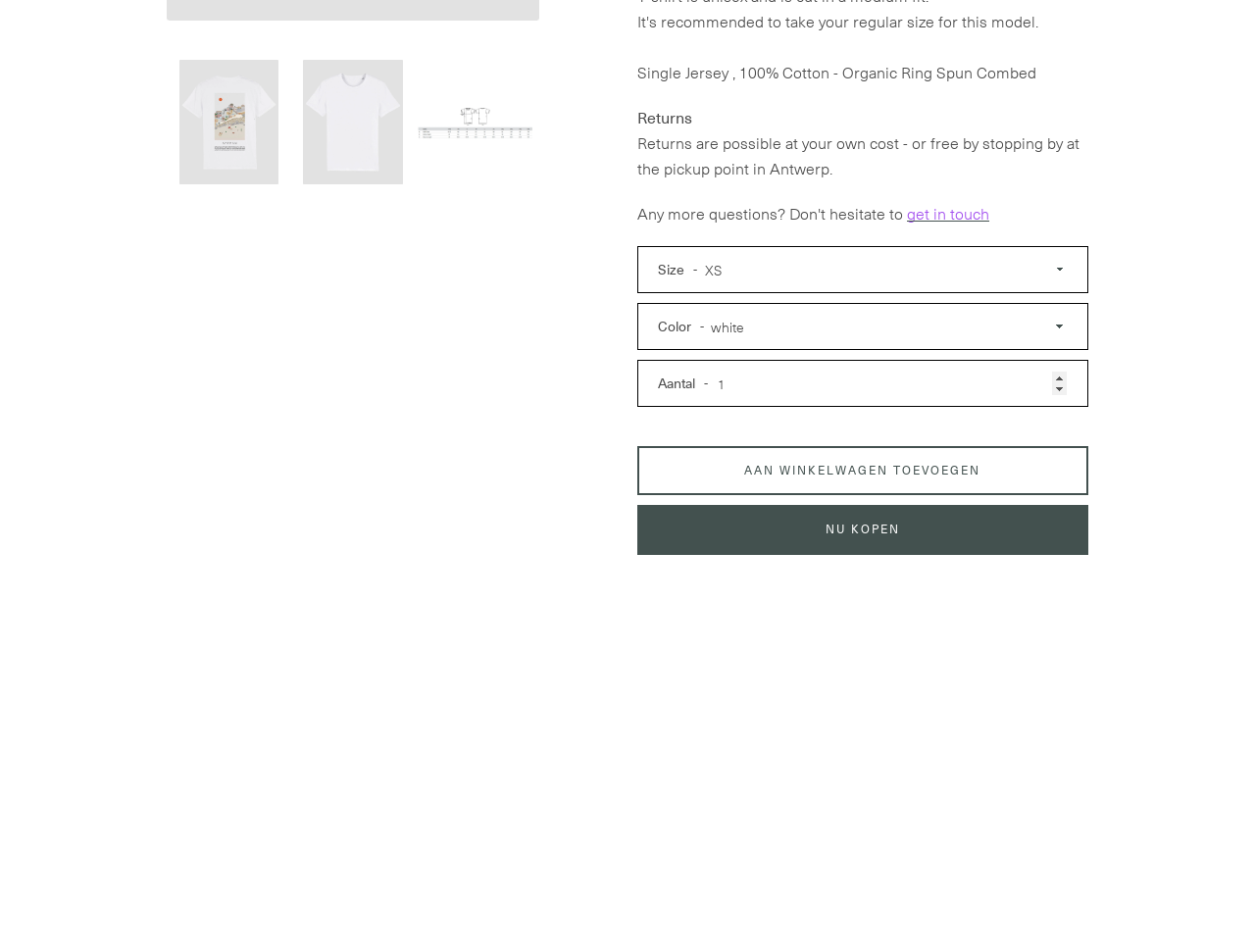Return the bounding box coordinates of the UI element that corresponds to this description: "Aan winkelwagen toevoegen Winkelwagen bekijken". The coordinates must be given as four float numbers in the range of 0 and 1, [left, top, right, bottom].

[0.508, 0.468, 0.867, 0.52]